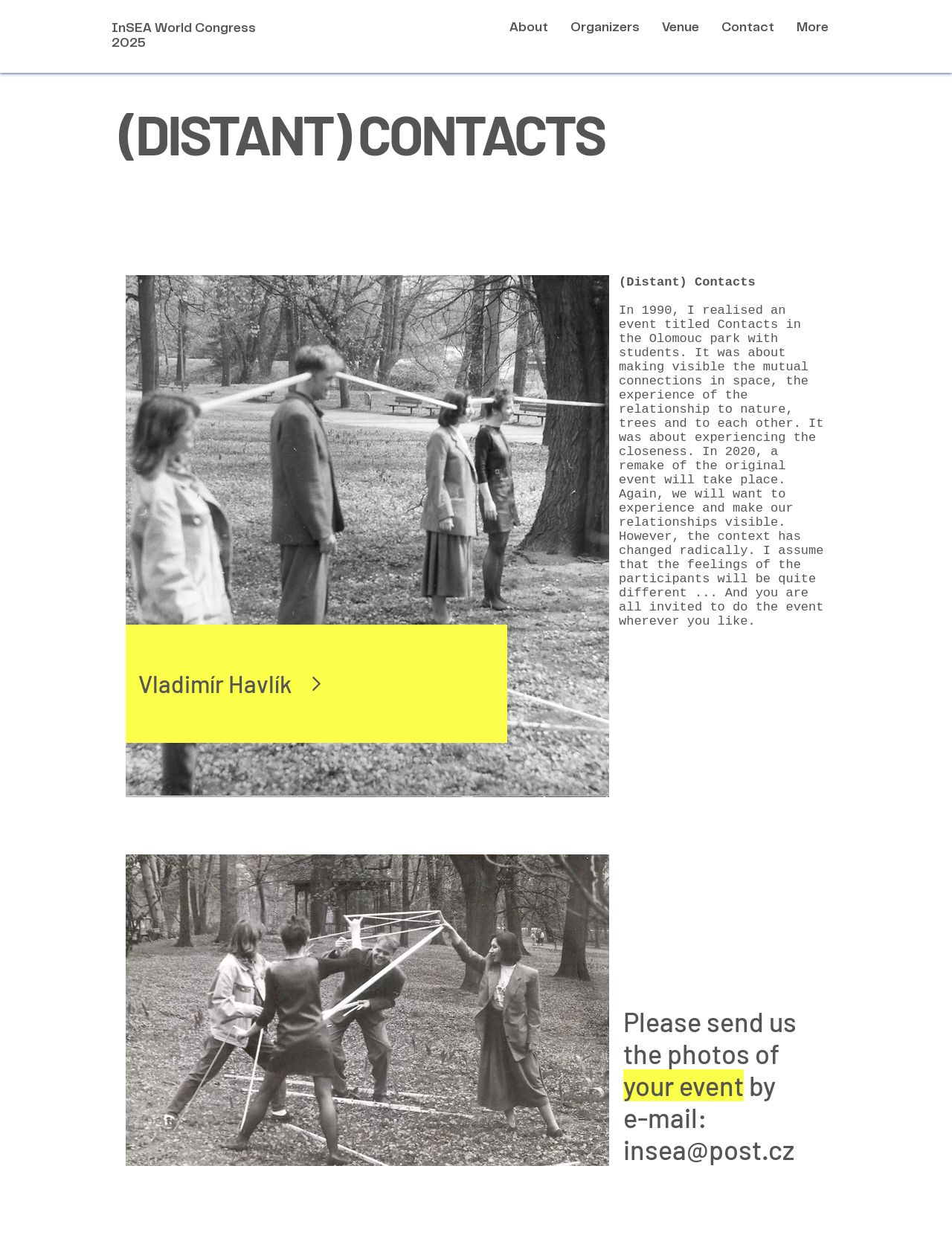What is the name of the person mentioned on this webpage?
Provide a well-explained and detailed answer to the question.

The name is obtained from the heading element with the text 'Vladimír Havlík', which is likely a person involved in the event or its organization.